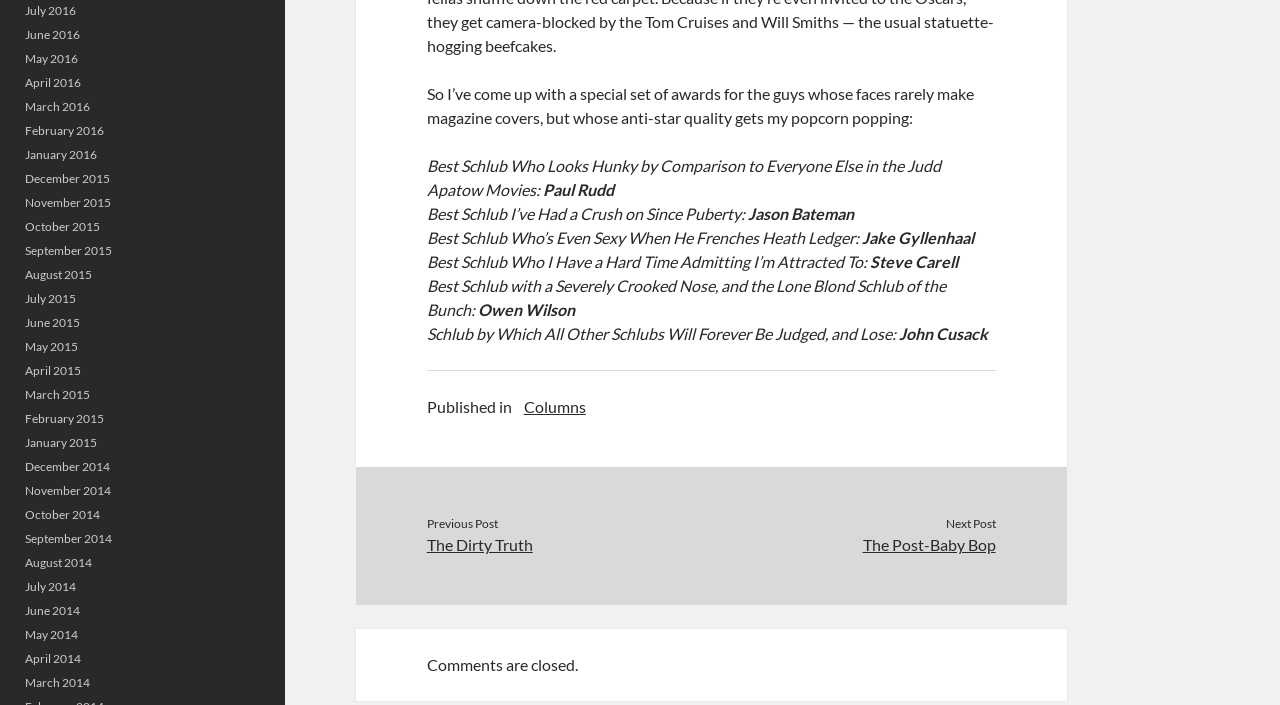Provide the bounding box coordinates for the UI element that is described by this text: "Buy product". The coordinates should be in the form of four float numbers between 0 and 1: [left, top, right, bottom].

None